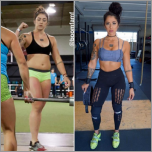Break down the image into a detailed narrative.

The image showcases a remarkable fitness transformation, divided into two distinct halves. On the left, a woman is seen wearing a black sports bra and bright green shorts, lifting a barbell with determination, highlighting her strength during a workout. Her expression conveys focus and grit, indicative of her commitment to fitness. The right side features the same woman, now in a fitted gray sports bra and stylish black workout leggings with cutout details. She stands confidently, showcasing her toned physique and showcasing the results of her hard work and dedication to fitness. This striking comparison emphasizes a significant change in her physical appearance, symbolizing commitment, resilience, and the empowerment that comes from achieving personal fitness goals.